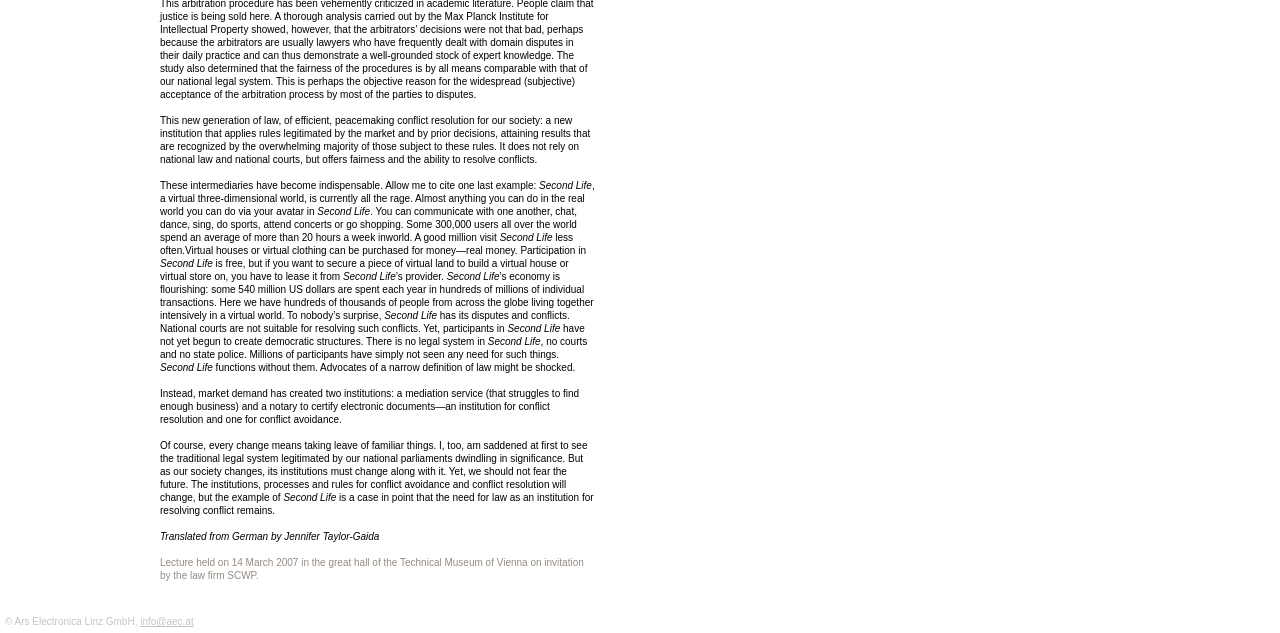Refer to the screenshot and answer the following question in detail:
What is the purpose of the notary in Second Life?

The text states that 'market demand has created two institutions: a mediation service... and a notary to certify electronic documents', indicating that the notary's purpose is to certify electronic documents.